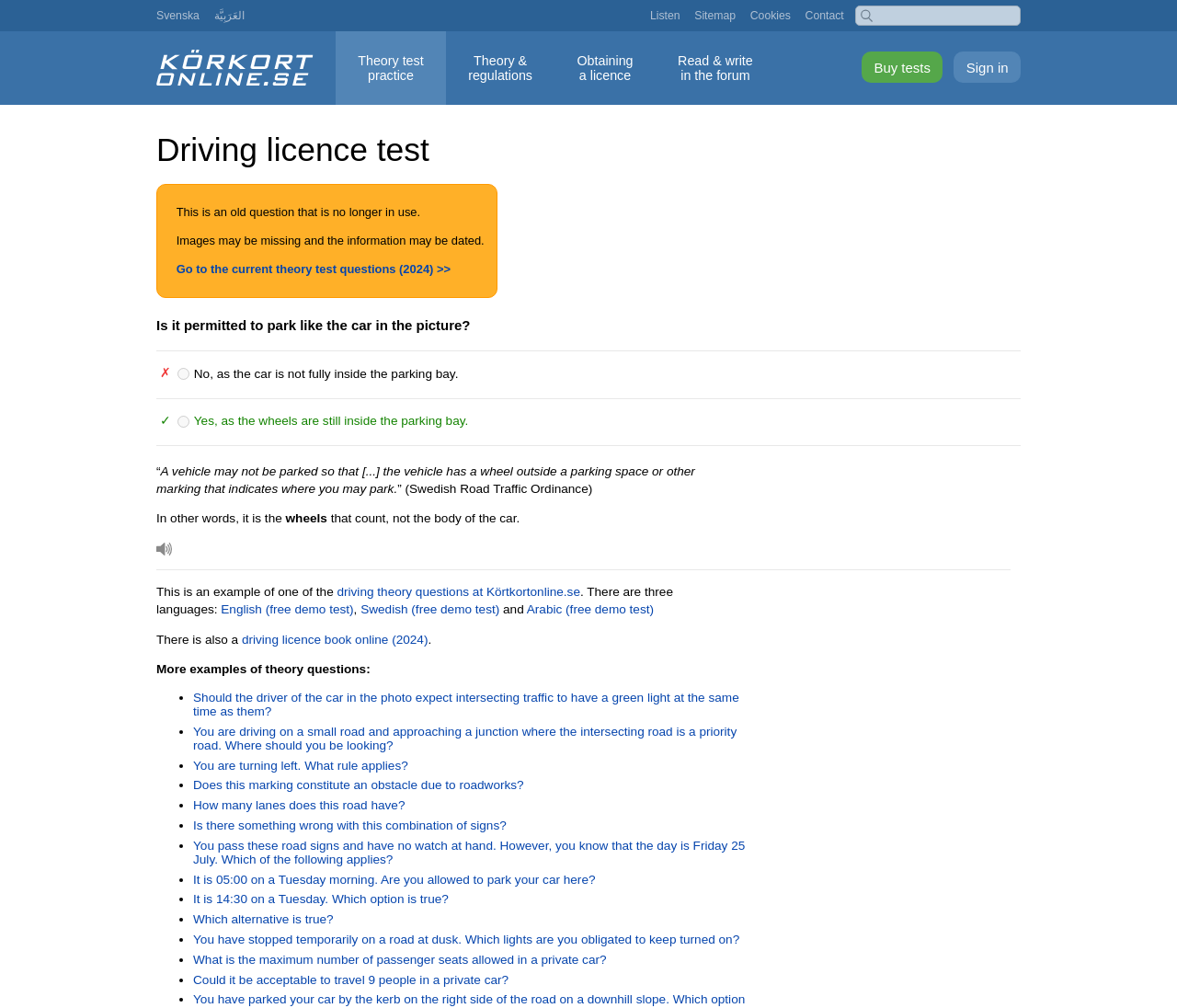What is the purpose of the 'driving licence book online (2024)'?
Please provide a comprehensive answer to the question based on the webpage screenshot.

The purpose of the 'driving licence book online (2024)' is to serve as study material for individuals preparing to take the driving licence test. It is likely to contain relevant information and practice questions to help individuals prepare for the test.